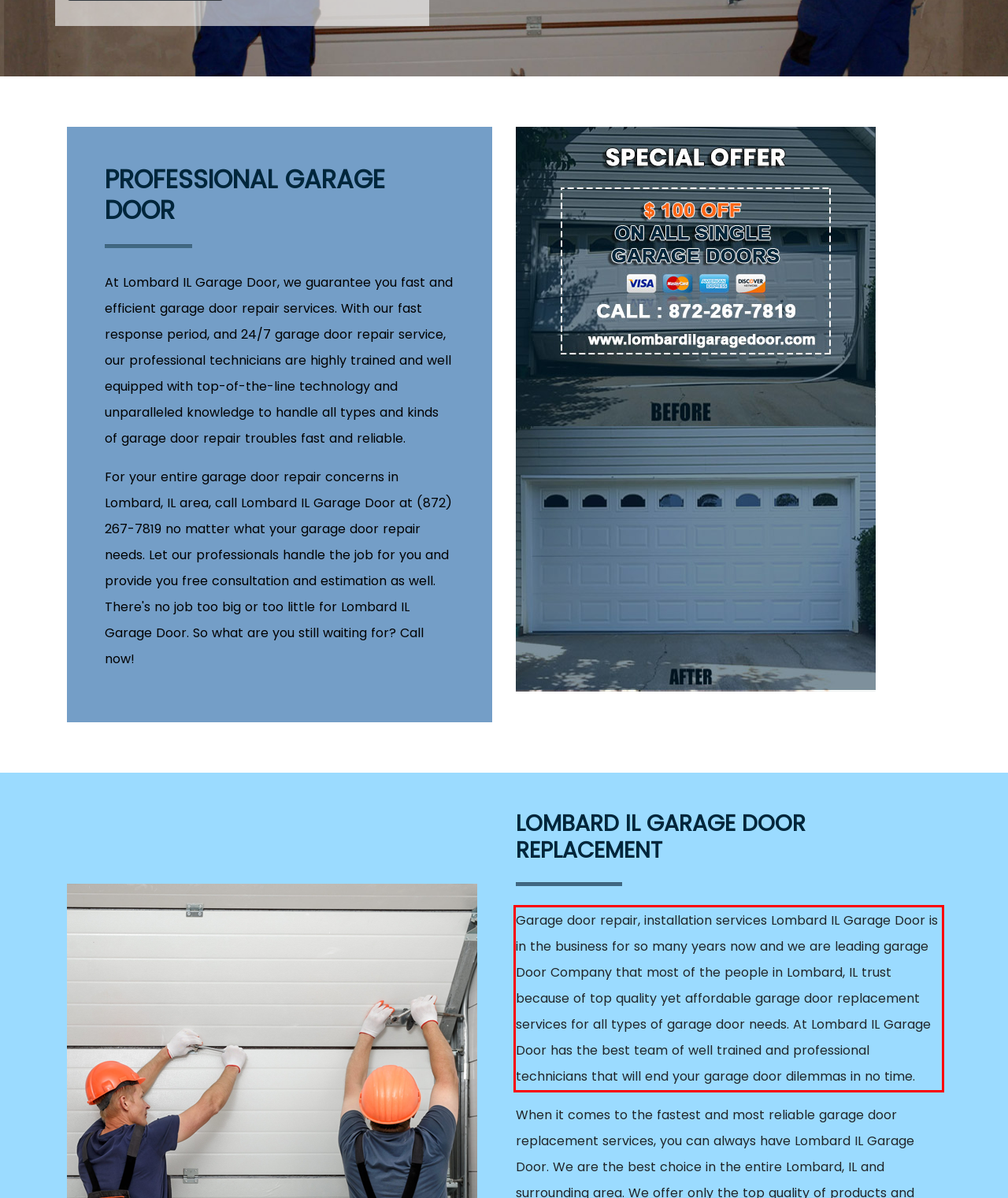Look at the provided screenshot of the webpage and perform OCR on the text within the red bounding box.

Garage door repair, installation services Lombard IL Garage Door is in the business for so many years now and we are leading garage Door Company that most of the people in Lombard, IL trust because of top quality yet affordable garage door replacement services for all types of garage door needs. At Lombard IL Garage Door has the best team of well trained and professional technicians that will end your garage door dilemmas in no time.